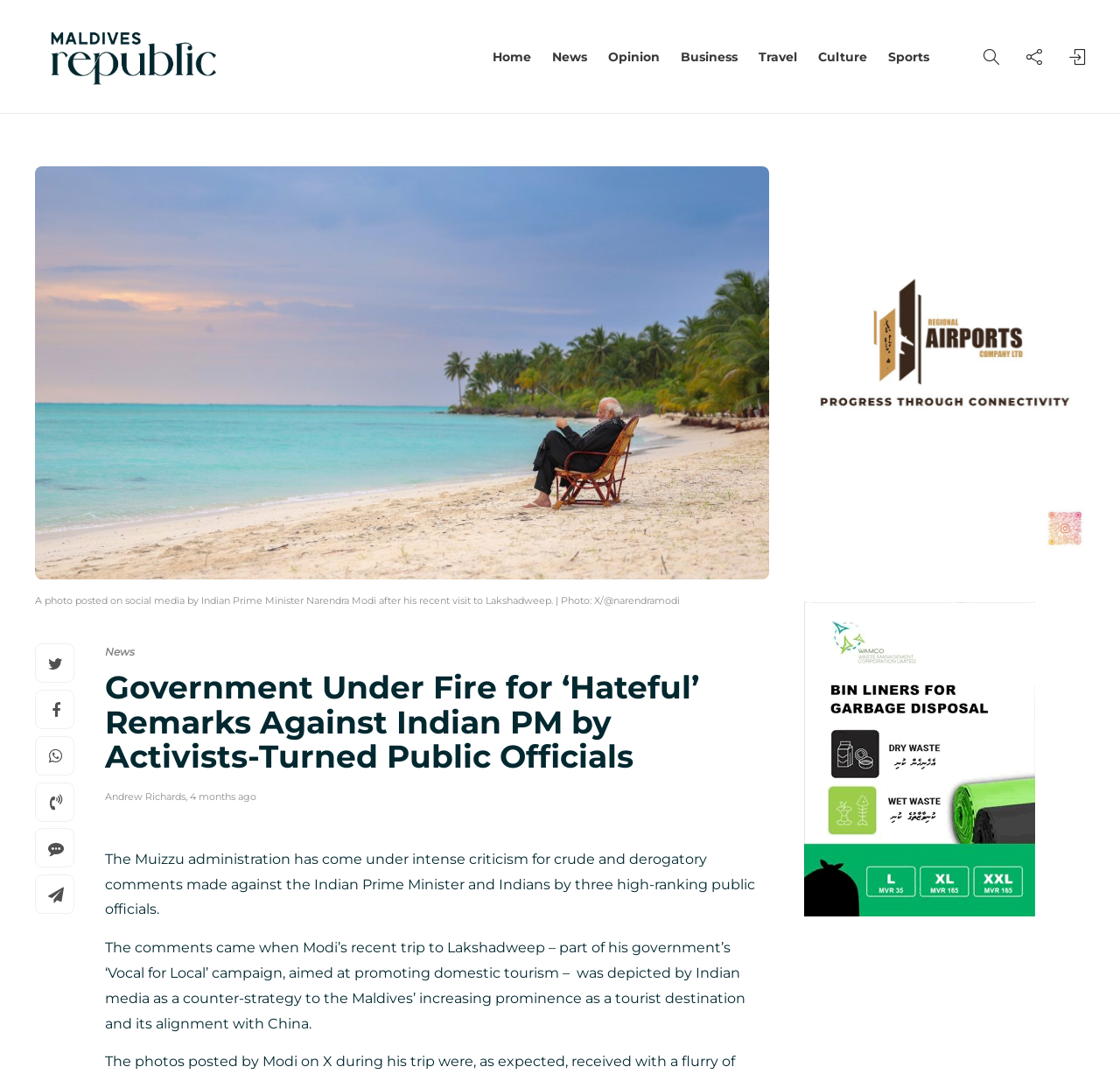Determine the bounding box coordinates for the clickable element to execute this instruction: "Click on the 'Government Under Fire for ‘Hateful’ Remarks Against Indian PM by Activists-Turned Public Officials' article". Provide the coordinates as four float numbers between 0 and 1, i.e., [left, top, right, bottom].

[0.094, 0.62, 0.663, 0.723]